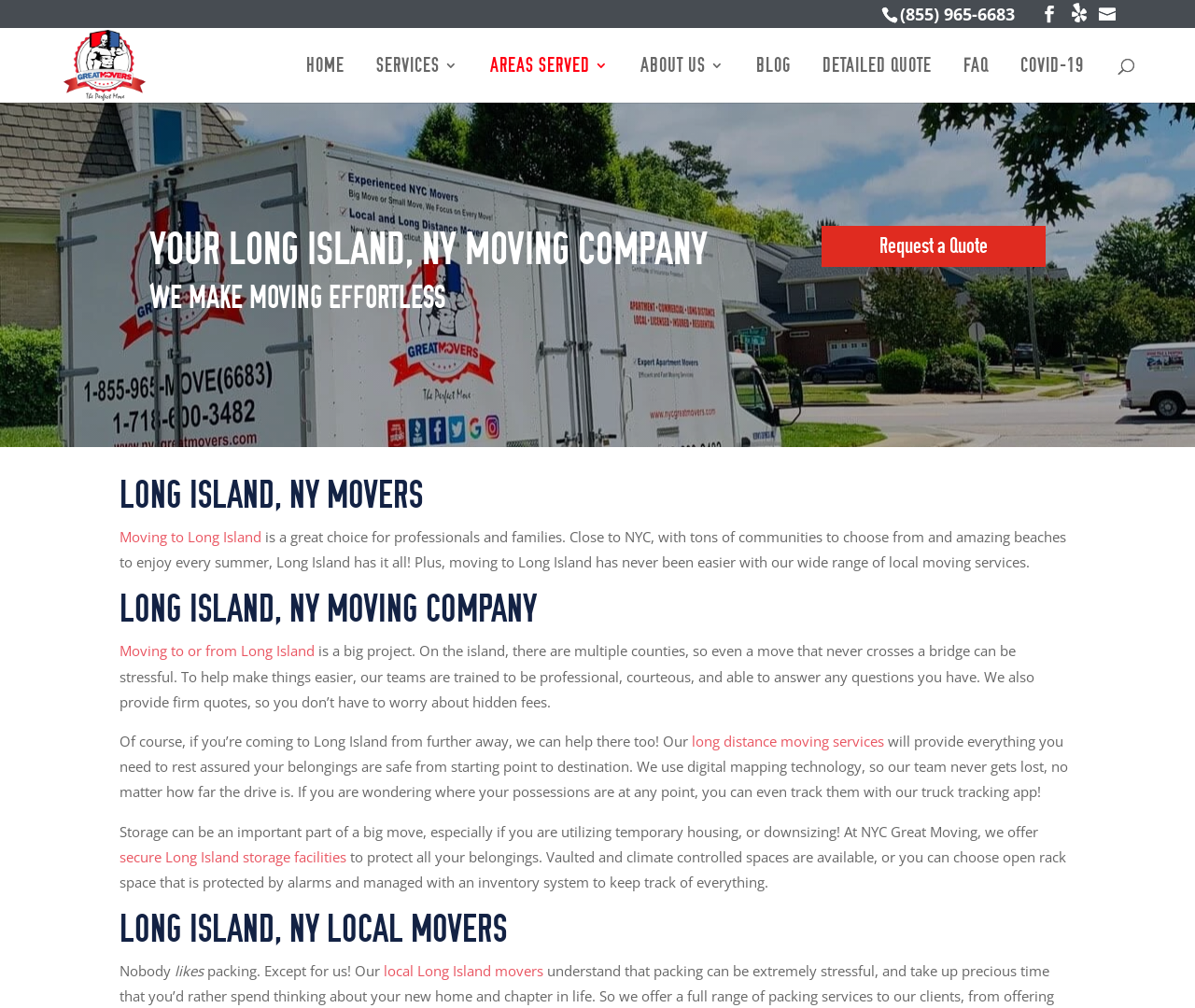Please locate and retrieve the main header text of the webpage.

YOUR LONG ISLAND, NY MOVING COMPANY